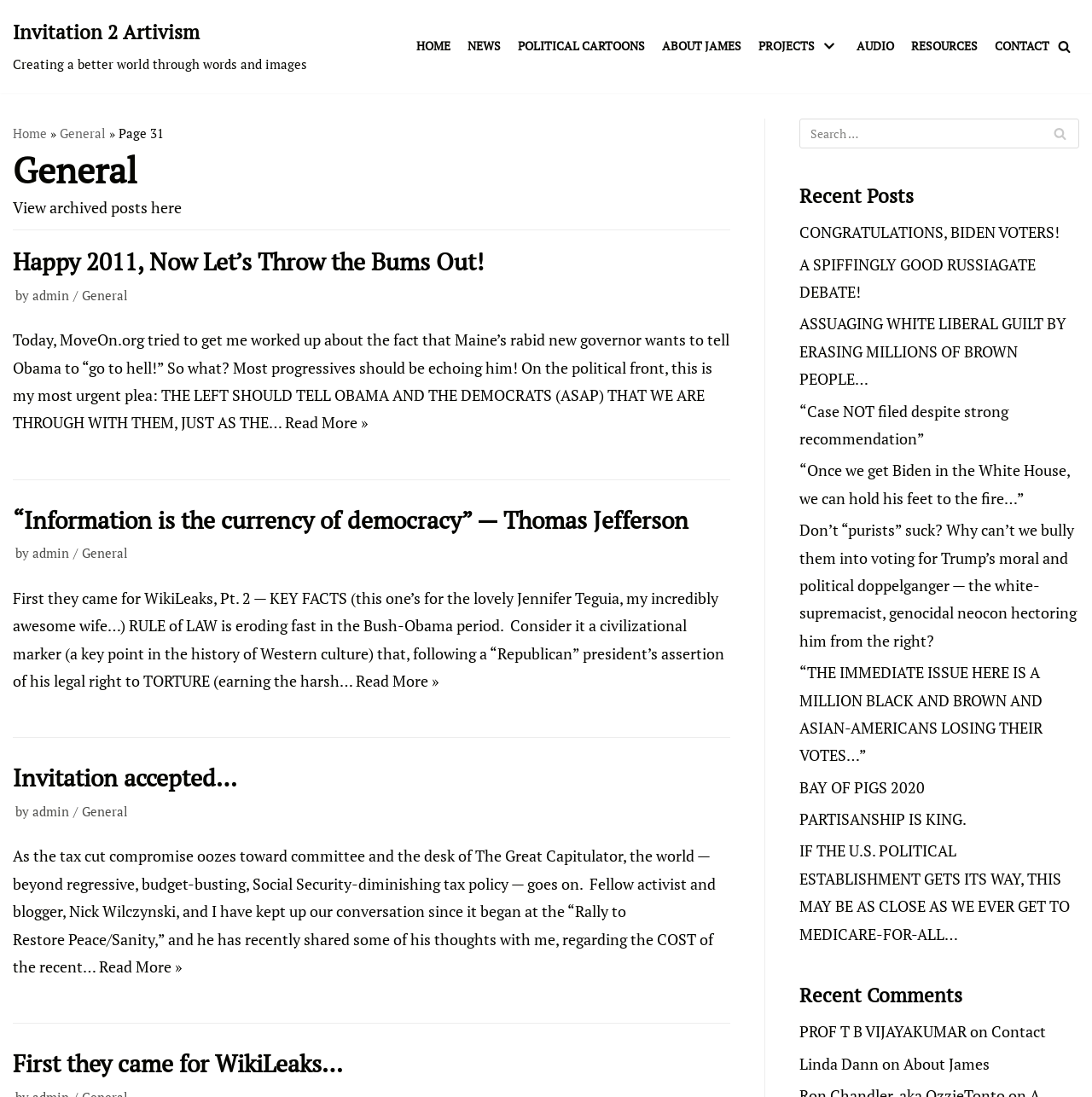Provide a comprehensive caption for the webpage.

This webpage is an archived posts page from a blog called "Invitation 2 Artivism". At the top, there is a link to skip to the content and a title "General Archives – Page 31 of 31 – Invitation 2 Artivism". Below the title, there is a navigation menu with links to "HOME", "NEWS", "POLITICAL CARTOONS", "ABOUT JAMES", "PROJECTS", "AUDIO", "RESOURCES", and "CONTACT". 

On the left side, there is a link to "Home" and a breadcrumb trail showing the current page is "General" and "Page 31". Below the breadcrumb trail, there is a heading "General" and a static text "View archived posts here". 

The main content of the page is a list of archived posts, with three articles displayed. Each article has a heading, a link to read more, and a brief summary of the post. The articles are arranged vertically, with the most recent one at the top. 

On the right side, there is a search bar with a search button and a label "Search for:". Below the search bar, there is a list of recent posts with links to each post. Further down, there is a list of recent comments with the names of the commenters and links to the comments. 

At the bottom of the page, there are links to "About James" and "Contact".